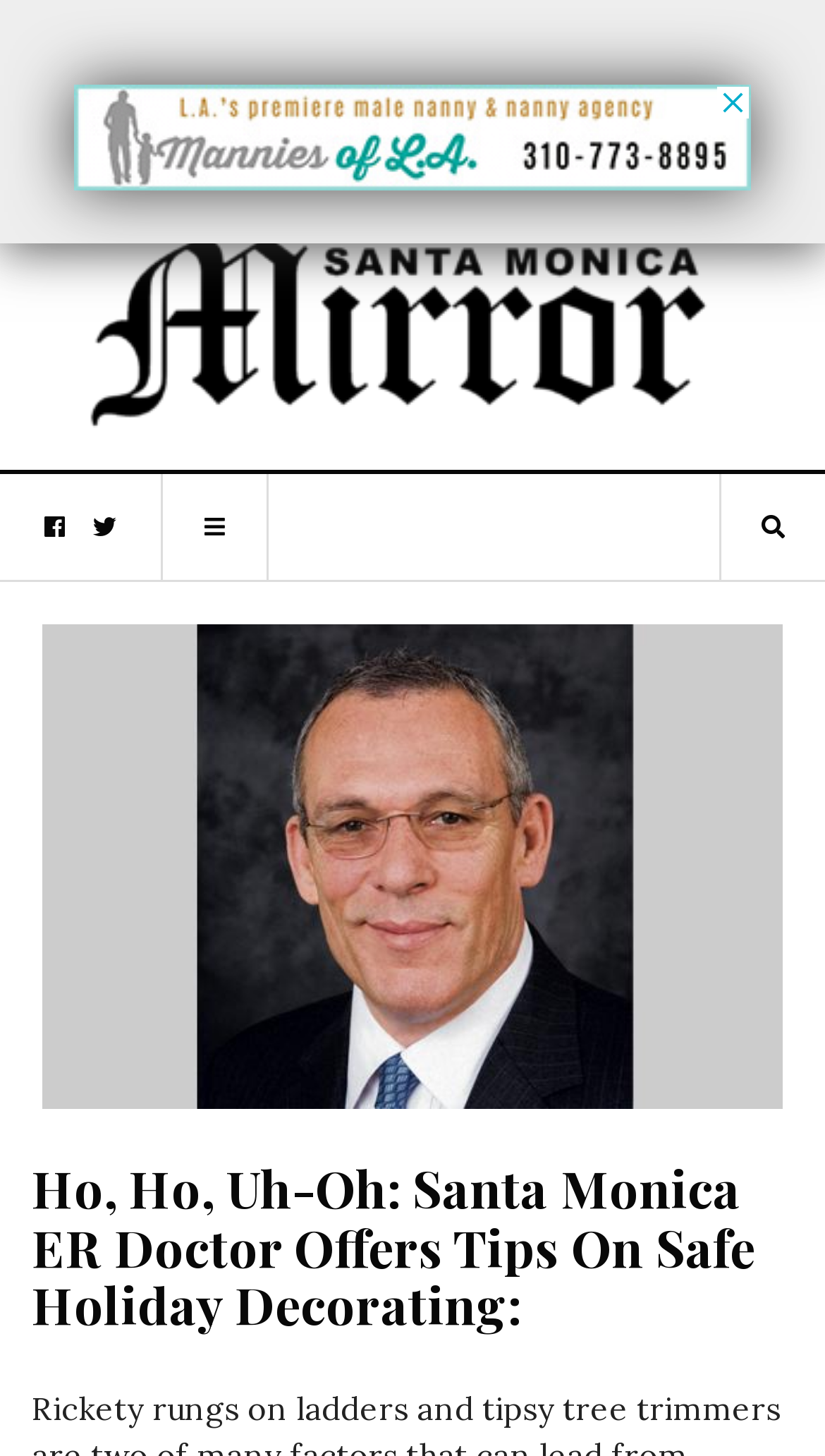Find the coordinates for the bounding box of the element with this description: "alt="SM Mirror"".

[0.096, 0.186, 0.865, 0.257]